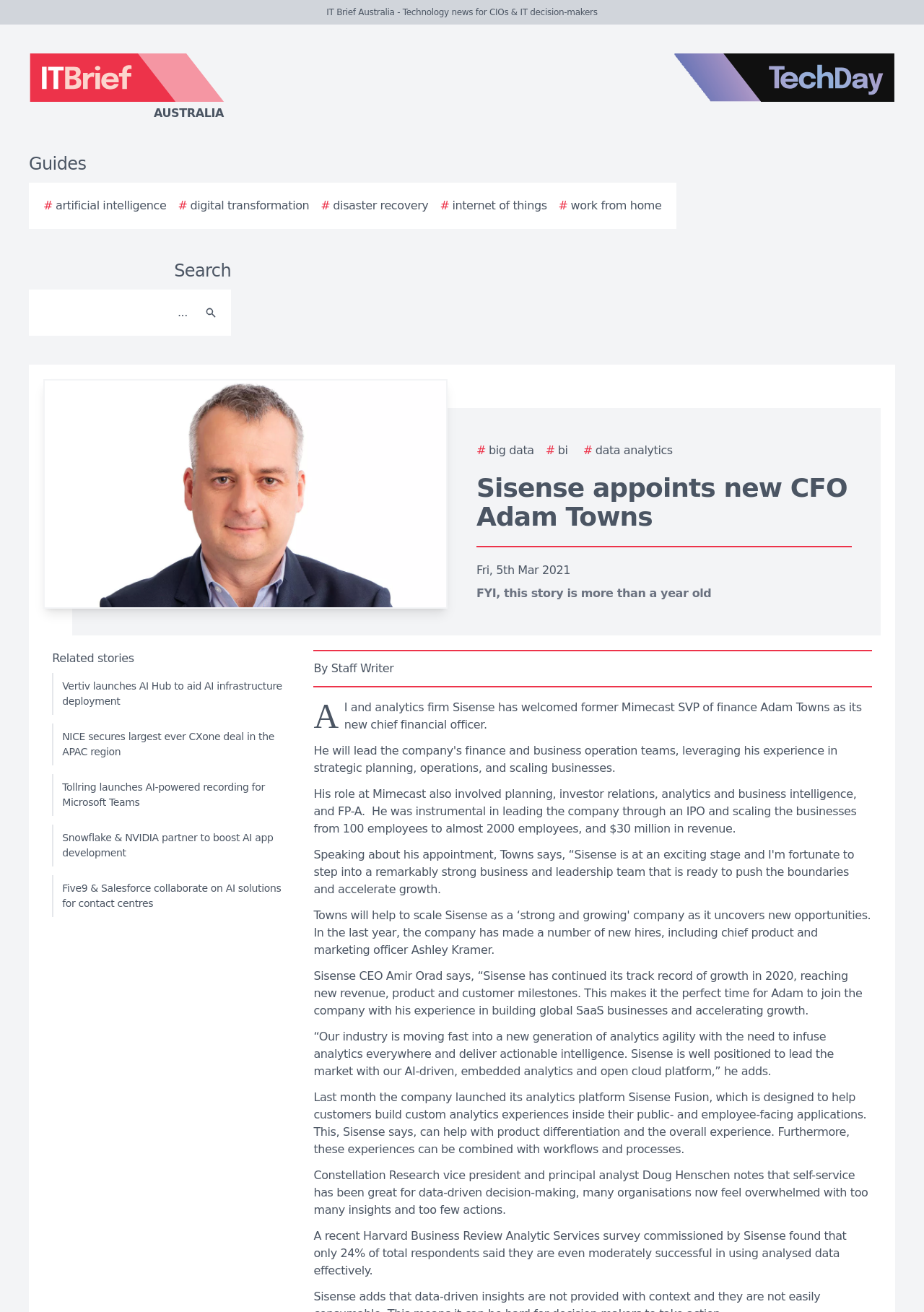Locate the bounding box coordinates of the element to click to perform the following action: 'Learn more about Sisense'. The coordinates should be given as four float values between 0 and 1, in the form of [left, top, right, bottom].

[0.516, 0.361, 0.922, 0.405]